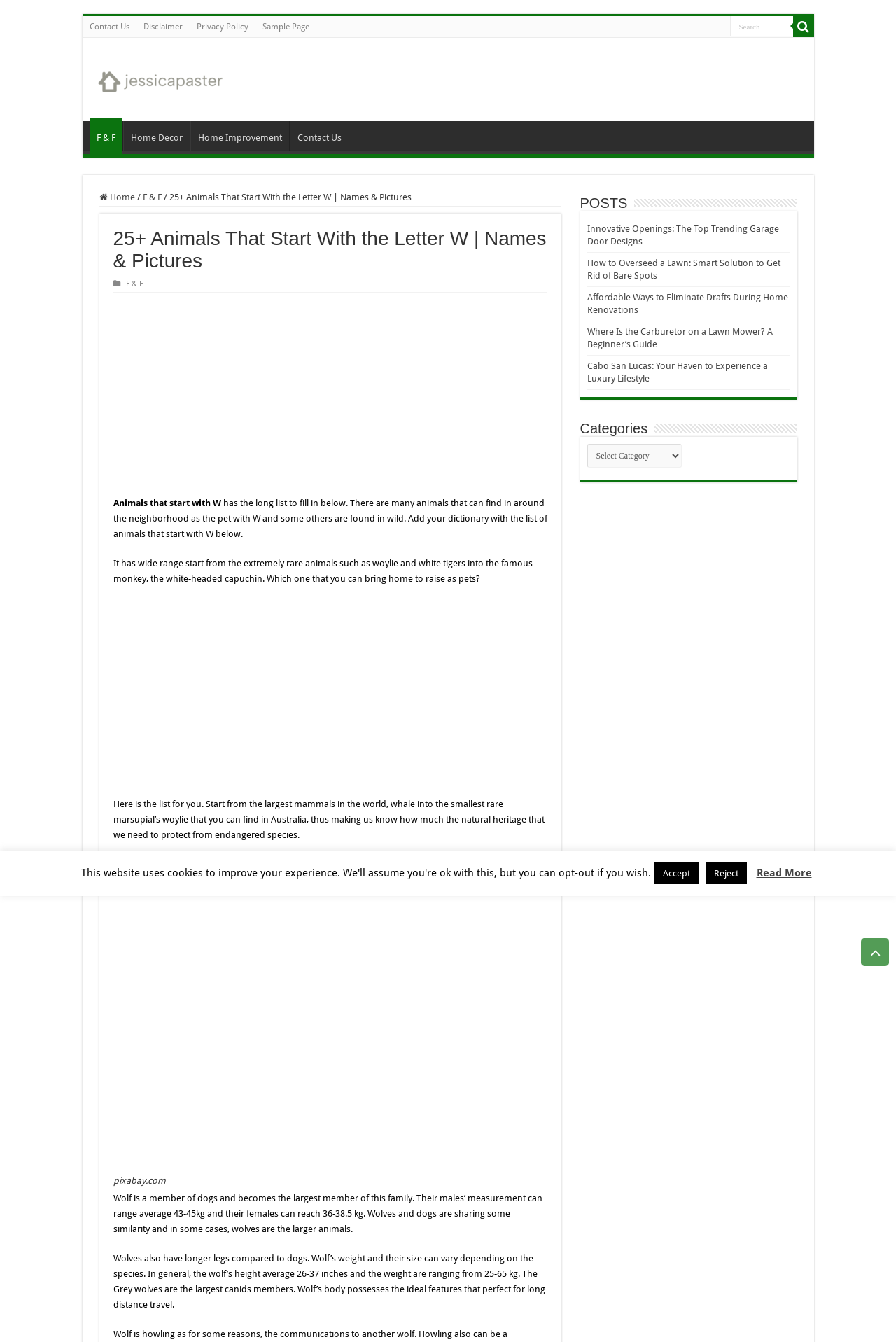Using a single word or phrase, answer the following question: 
How many links are there in the 'POSTS' section?

5